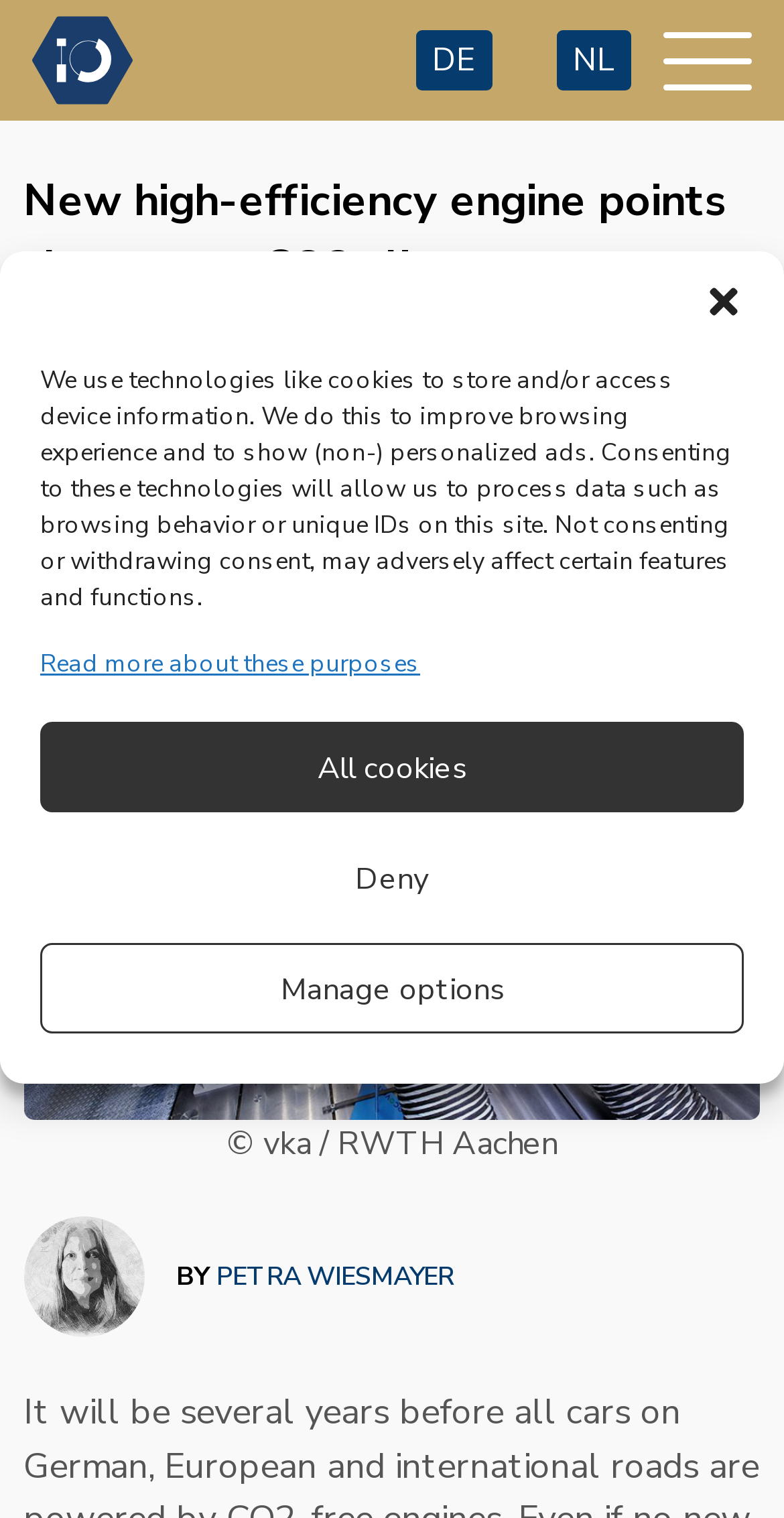Respond to the question below with a single word or phrase: Who is the author of the article?

Petra Wiesmayer